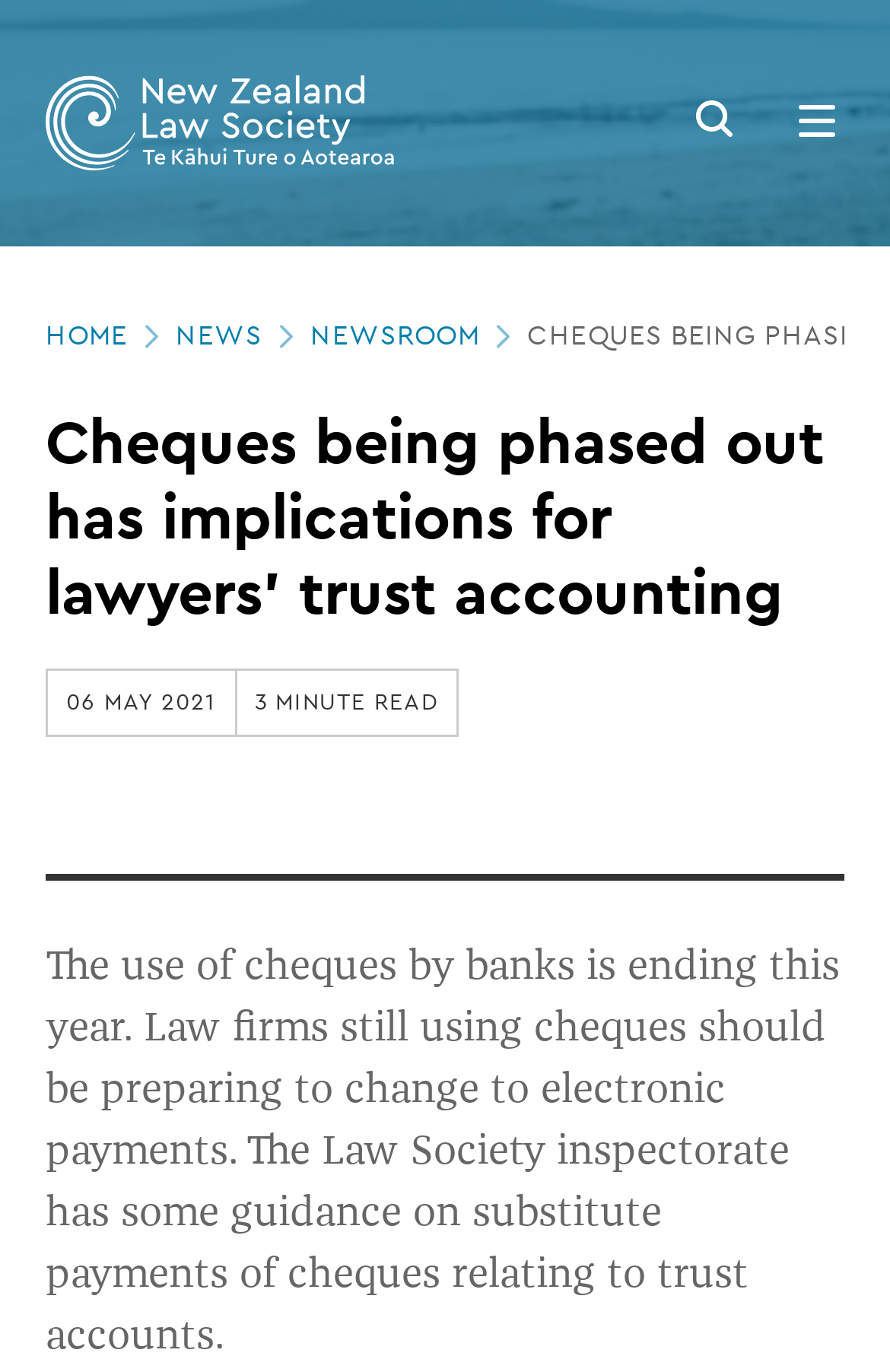Answer succinctly with a single word or phrase:
How many navigation links are there?

3